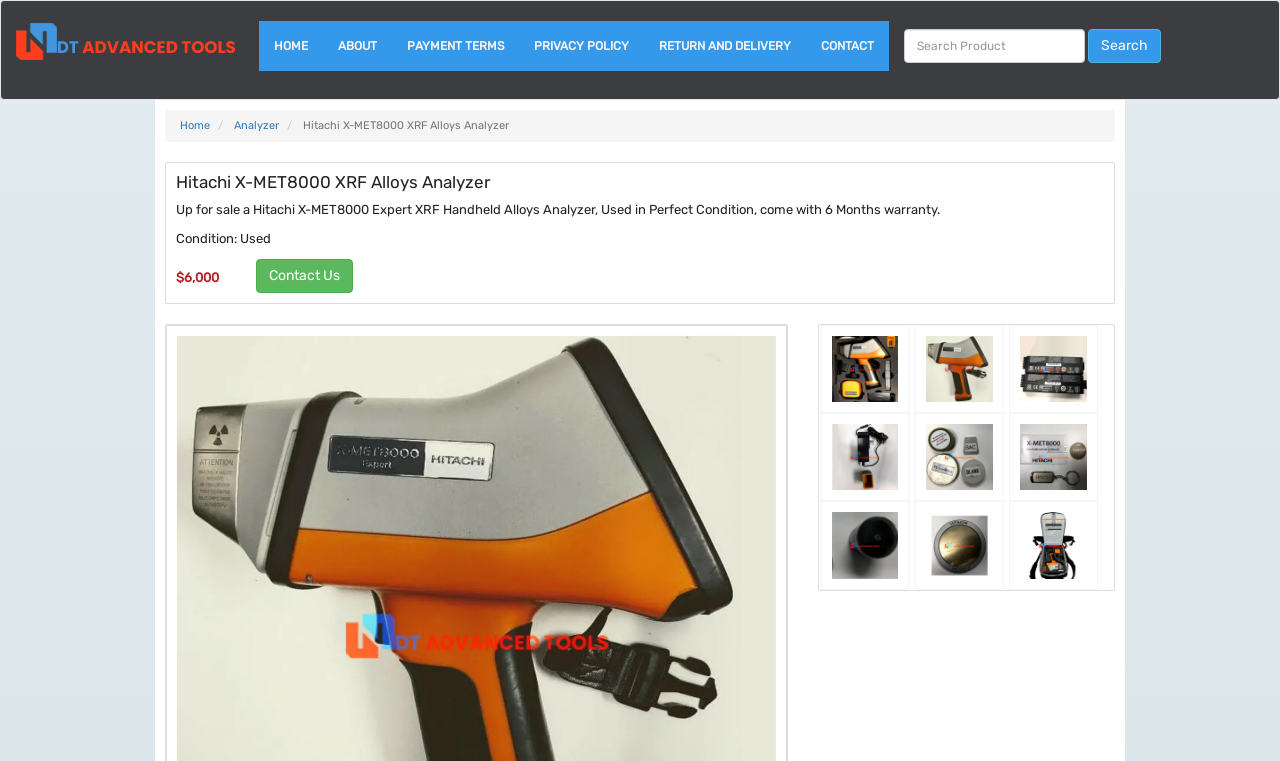Please answer the following question using a single word or phrase: 
What is the condition of the Hitachi X-MET8000 XRF Alloys Analyzer?

Used